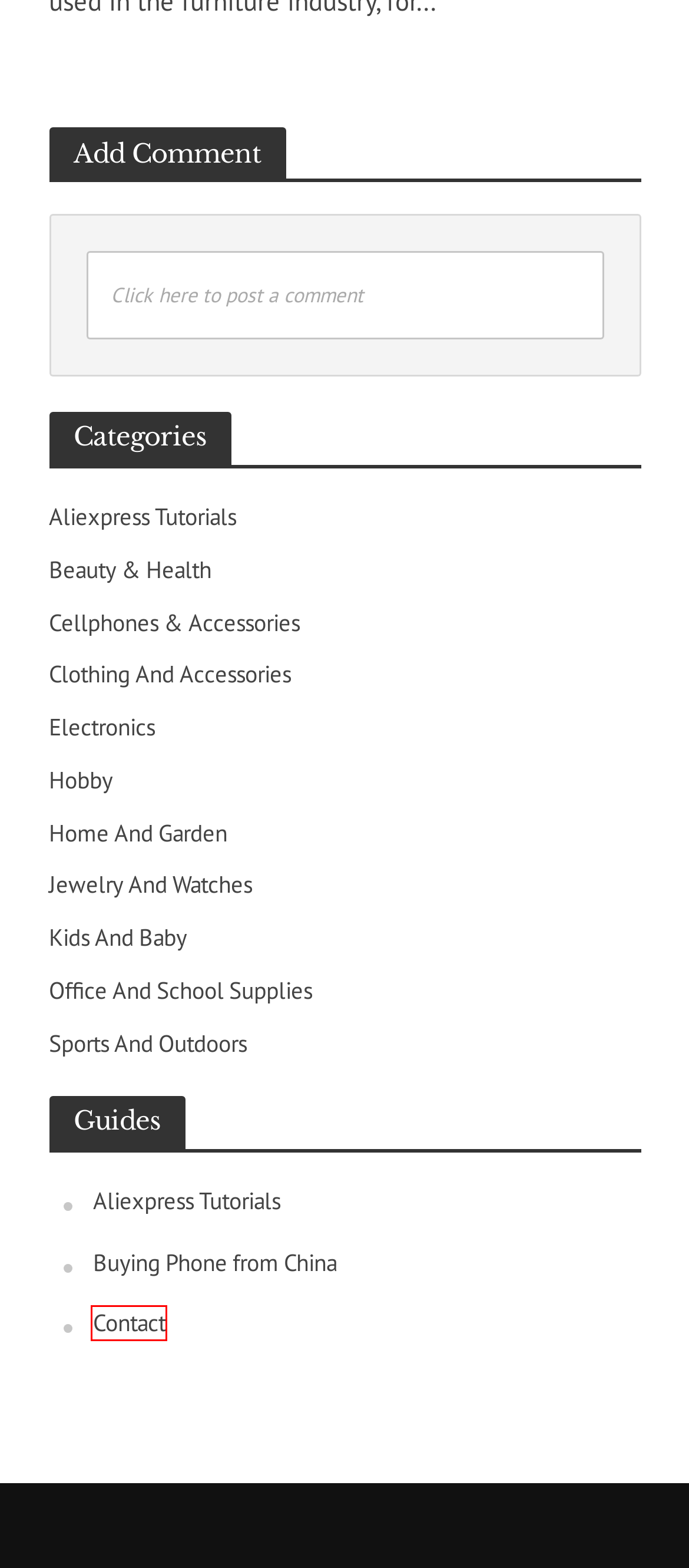You are provided with a screenshot of a webpage that includes a red rectangle bounding box. Please choose the most appropriate webpage description that matches the new webpage after clicking the element within the red bounding box. Here are the candidates:
A. Home And Garden
B. Office And School Supplies
C. Cellphones & Accessories
D. Jewelry And Watches
E. Contact
F. Beauty & Health
G. Sports And Outdoors
H. How to buy phone from China – easy guide

E